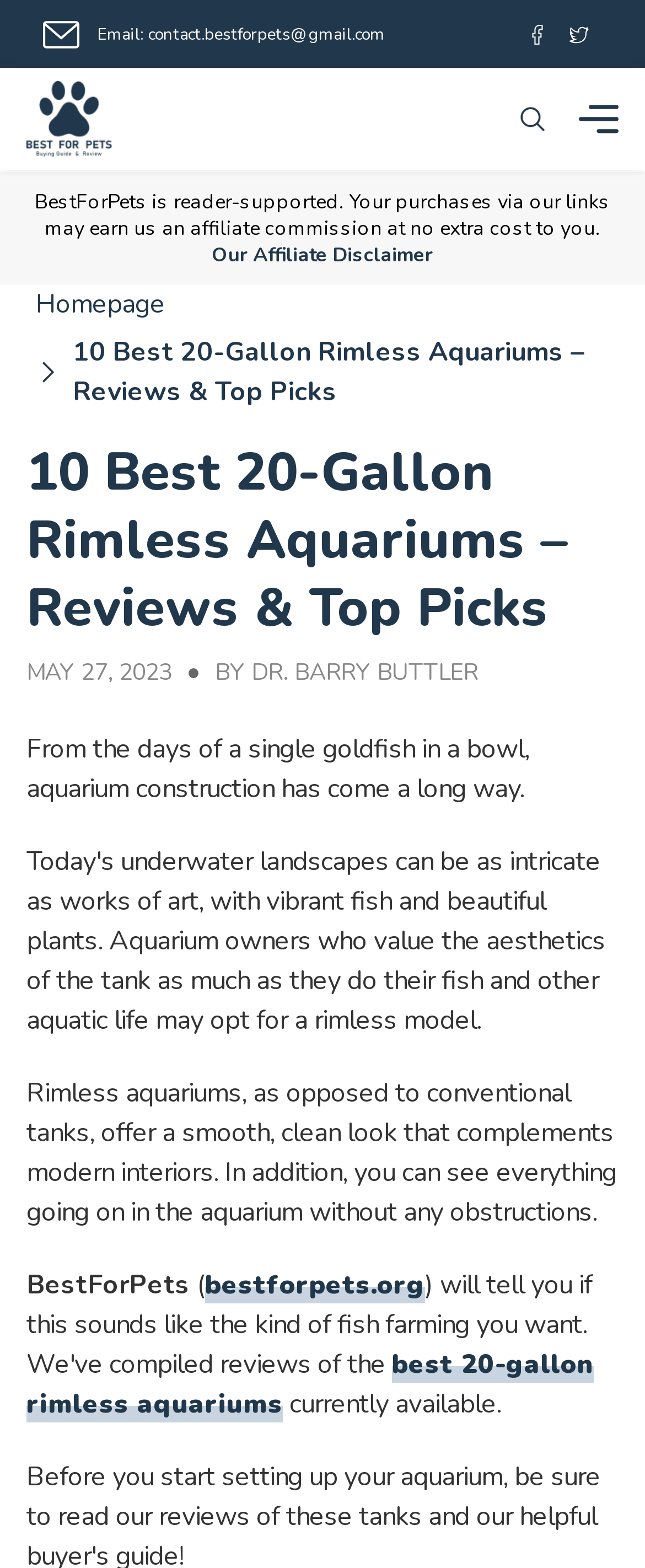Elaborate on the information and visuals displayed on the webpage.

This webpage is a review and rating page for 20-gallon rimless aquariums. At the top left corner, there is a logo image and a link to the website's homepage. Below the logo, there is a disclaimer text stating that the website is reader-supported and may earn an affiliate commission from purchases made through their links.

On the top right corner, there are three social media links, each accompanied by a small image. Next to these links, there is a search bar with a "Search" button. Below the search bar, there is a link to the website's affiliate disclaimer page.

The main content of the webpage starts with a heading that reads "10 Best 20-Gallon Rimless Aquariums – Reviews & Top Picks". Below the heading, there is a timestamp showing the date "MAY 27, 2023". The author of the article, Dr. Barry Buttler, is credited below the timestamp.

The article begins with a brief introduction to the evolution of aquarium construction and the benefits of rimless aquariums. The text is divided into several paragraphs, with the main content starting from the top left corner and flowing downwards.

There are no images of aquariums on this page, but there are several links and buttons scattered throughout the content. The webpage has a clean and organized layout, making it easy to read and navigate.